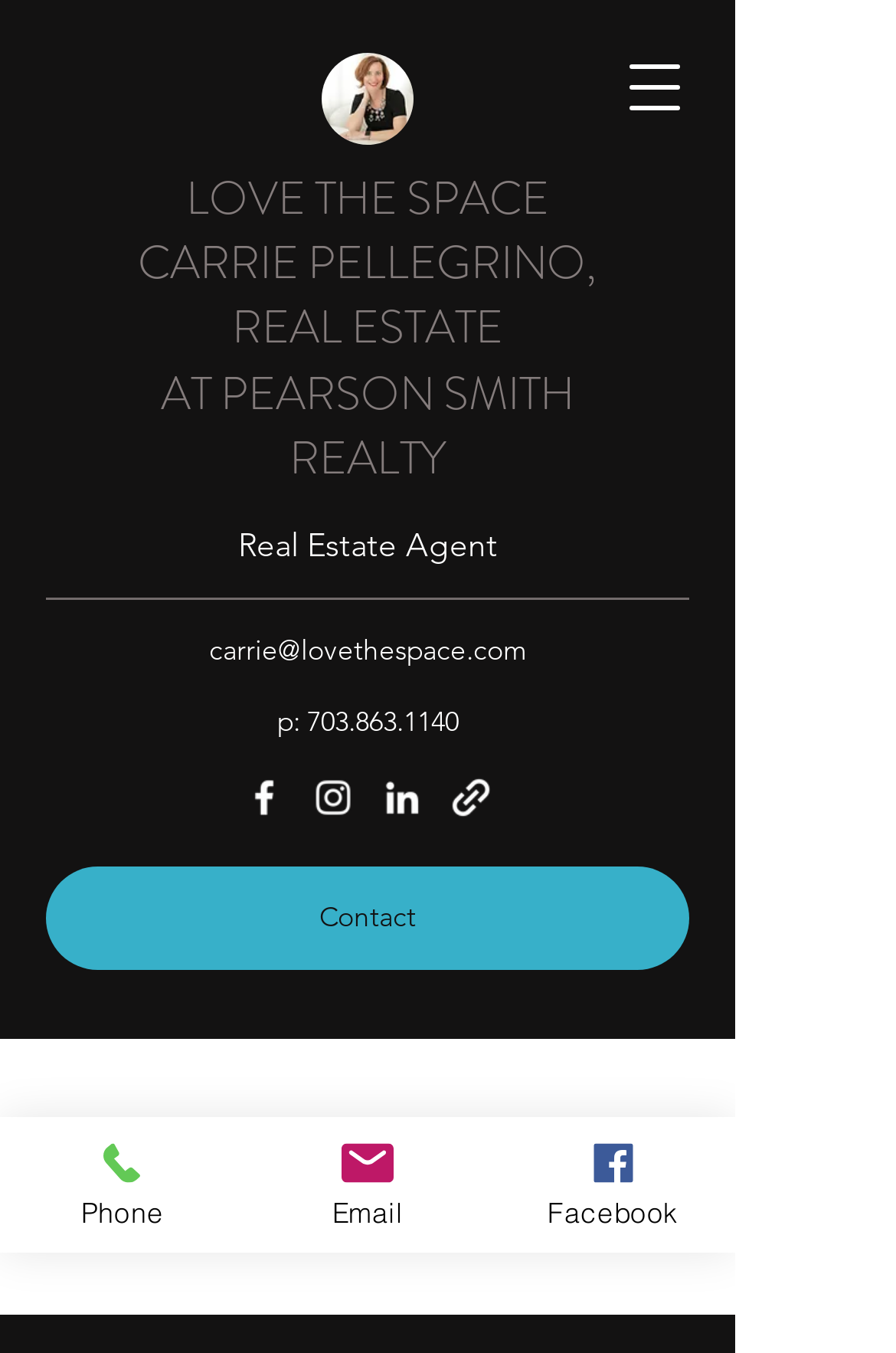Can you show the bounding box coordinates of the region to click on to complete the task described in the instruction: "Visit Facebook page"?

[0.269, 0.573, 0.321, 0.607]